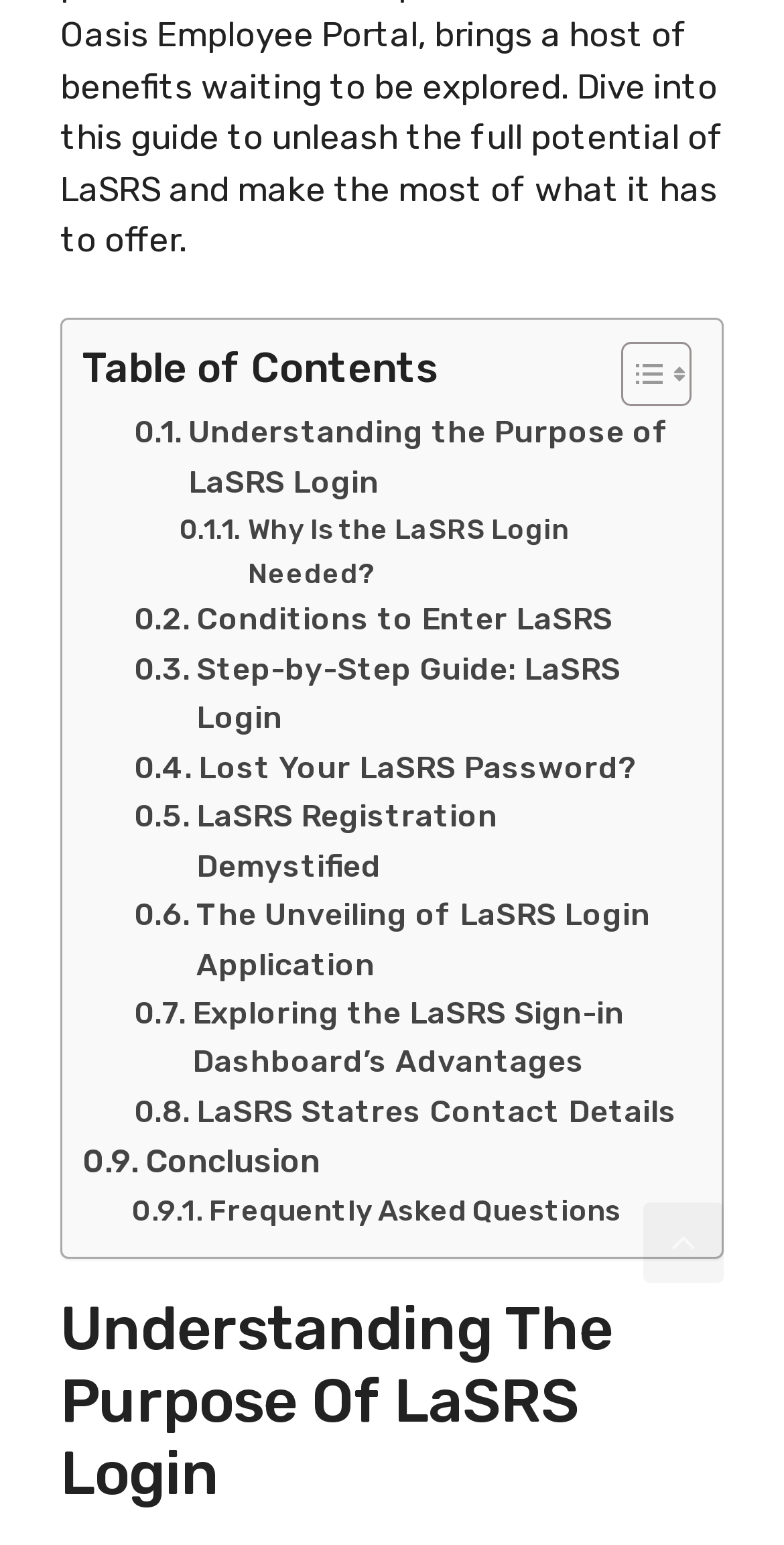Please identify the bounding box coordinates for the region that you need to click to follow this instruction: "View Step-by-Step Guide: LaSRS Login".

[0.171, 0.417, 0.869, 0.481]